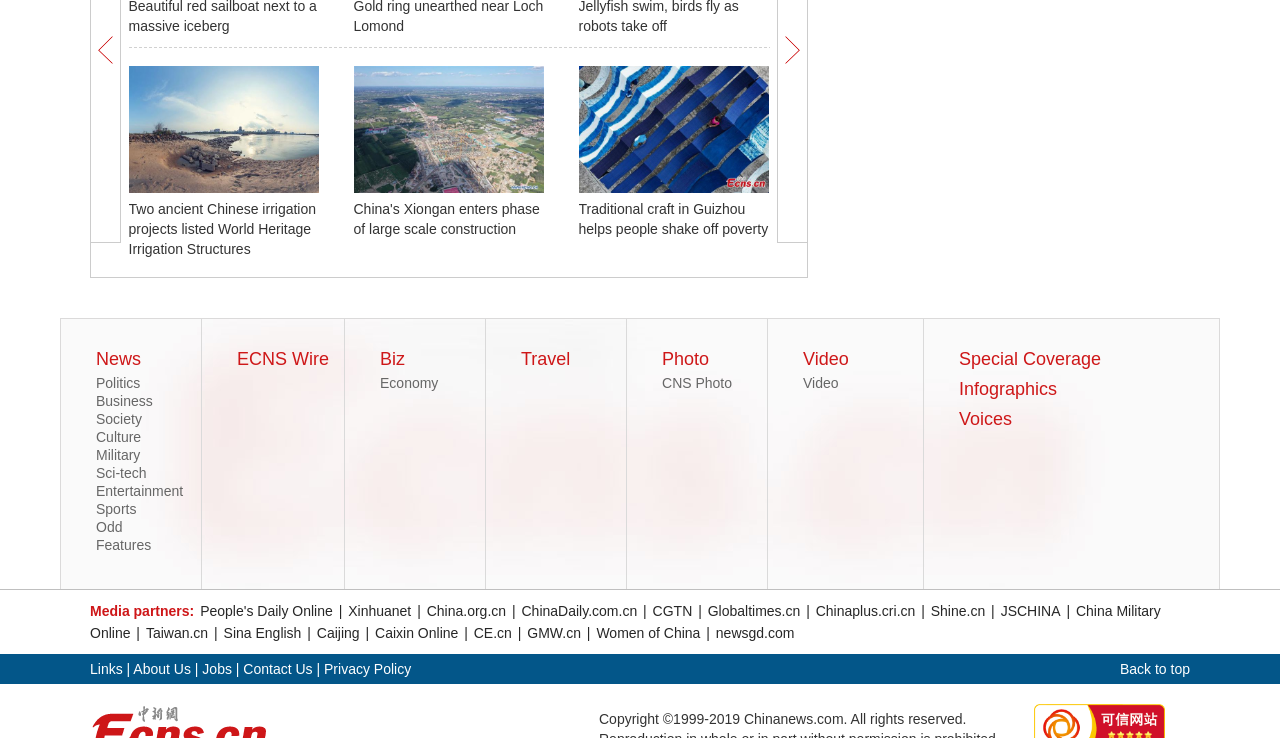Please identify the bounding box coordinates for the region that you need to click to follow this instruction: "Click on the news link 'Two ancient Chinese irrigation projects listed World Heritage Irrigation Structures'".

[0.1, 0.238, 0.249, 0.257]